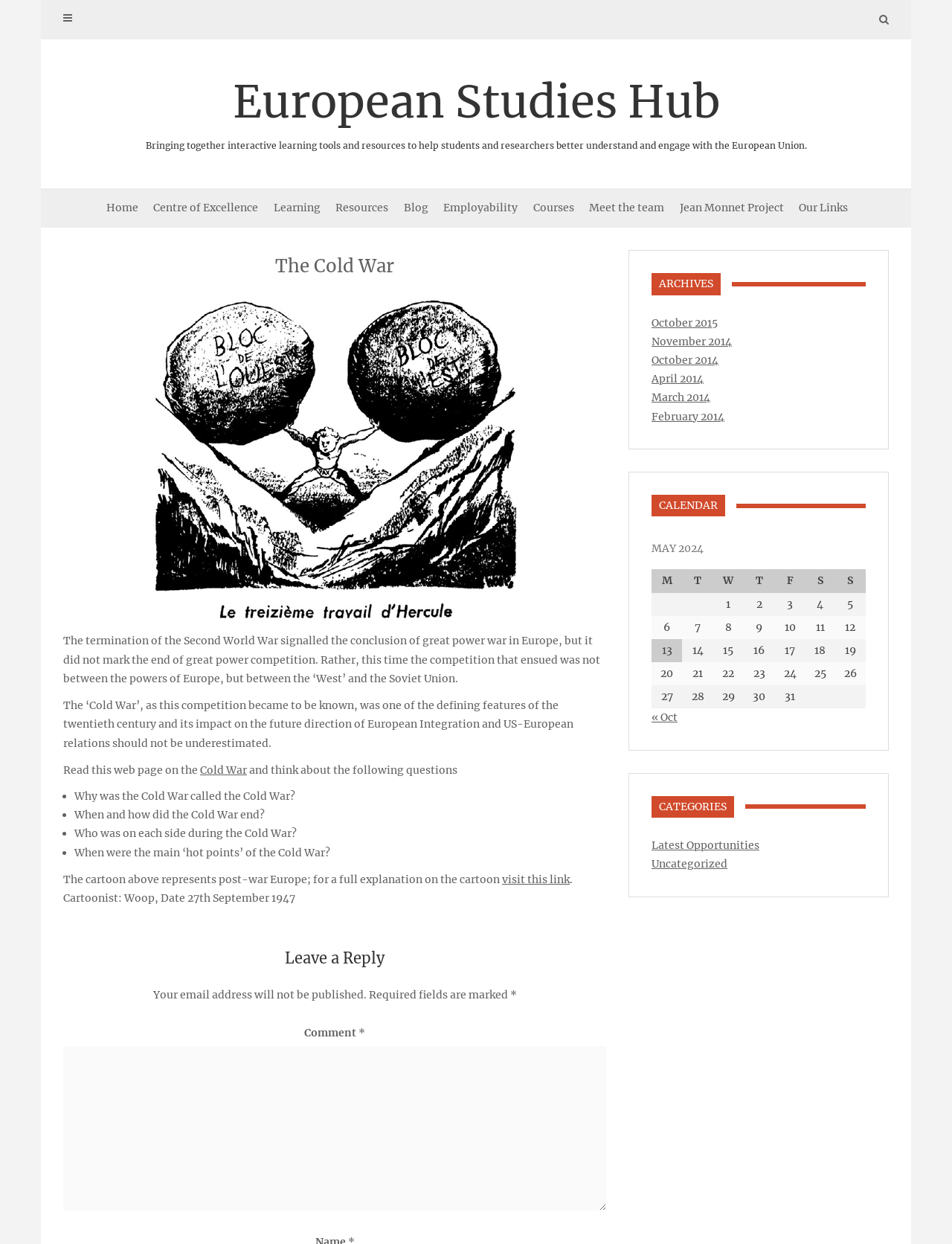Find the bounding box coordinates for the element that must be clicked to complete the instruction: "Click the 'Home' link". The coordinates should be four float numbers between 0 and 1, indicated as [left, top, right, bottom].

[0.104, 0.151, 0.153, 0.183]